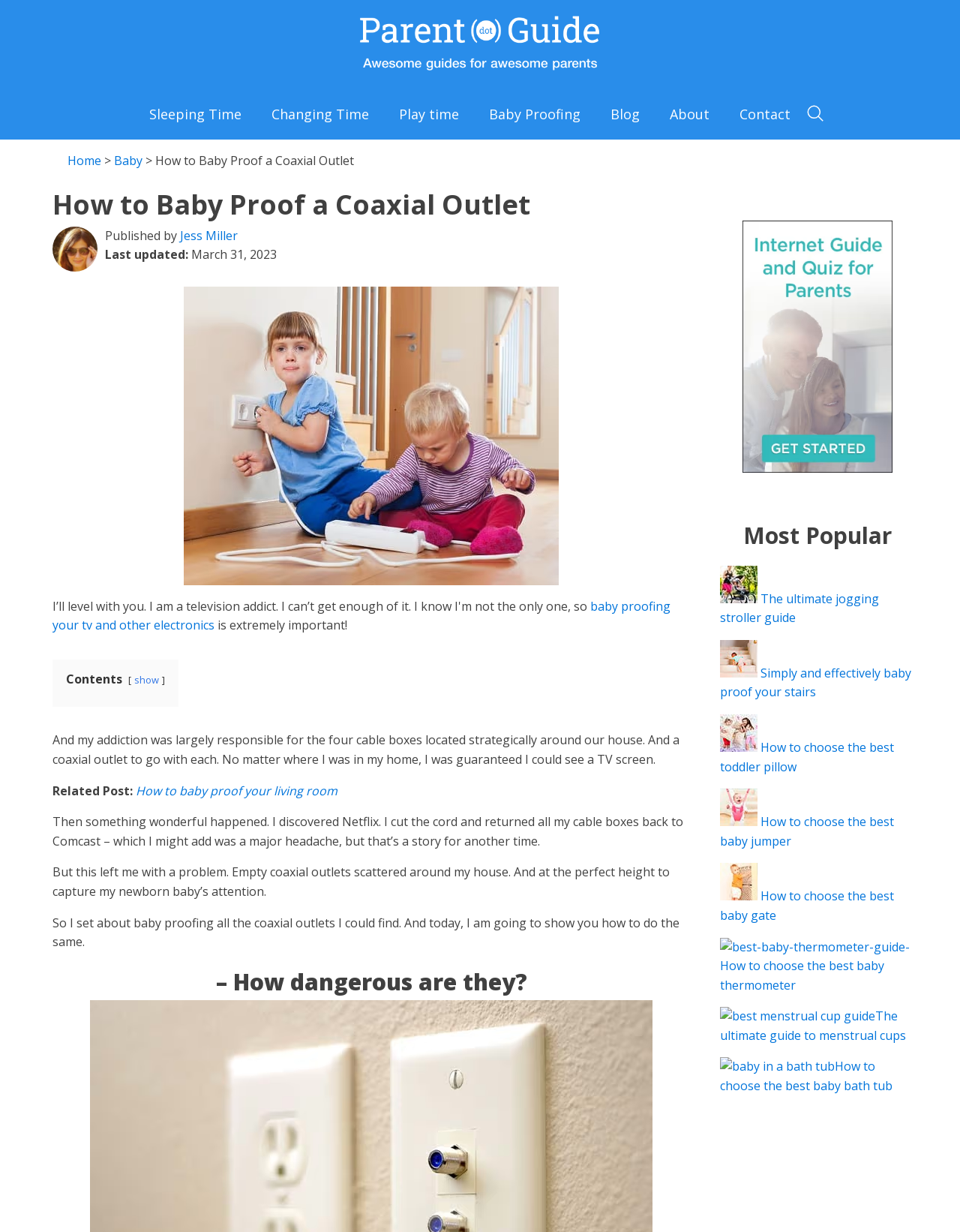Find the bounding box coordinates of the element you need to click on to perform this action: 'Click on the 'About' link'. The coordinates should be represented by four float values between 0 and 1, in the format [left, top, right, bottom].

[0.682, 0.072, 0.754, 0.114]